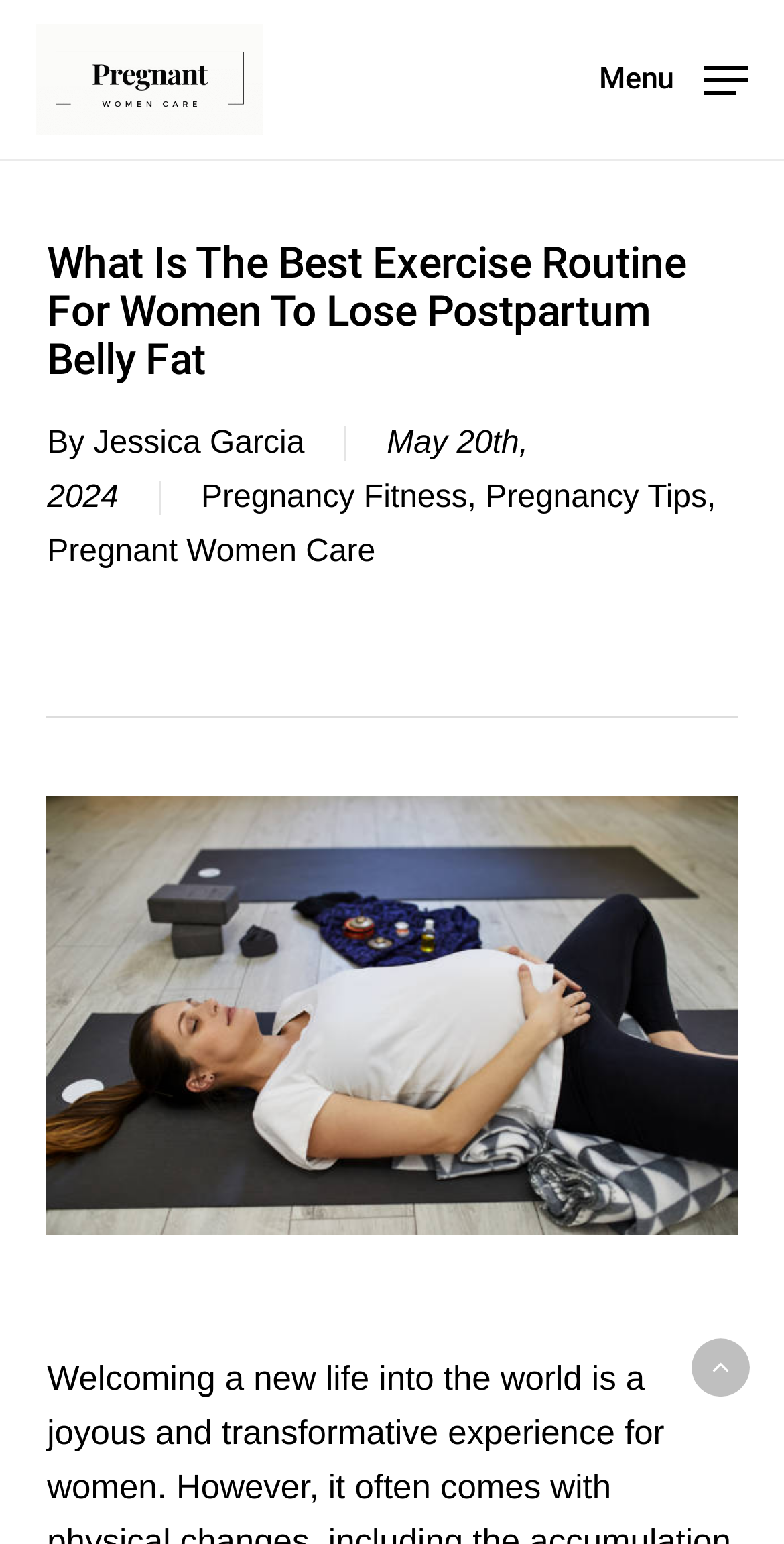Is the navigation menu expanded?
Using the visual information, respond with a single word or phrase.

No